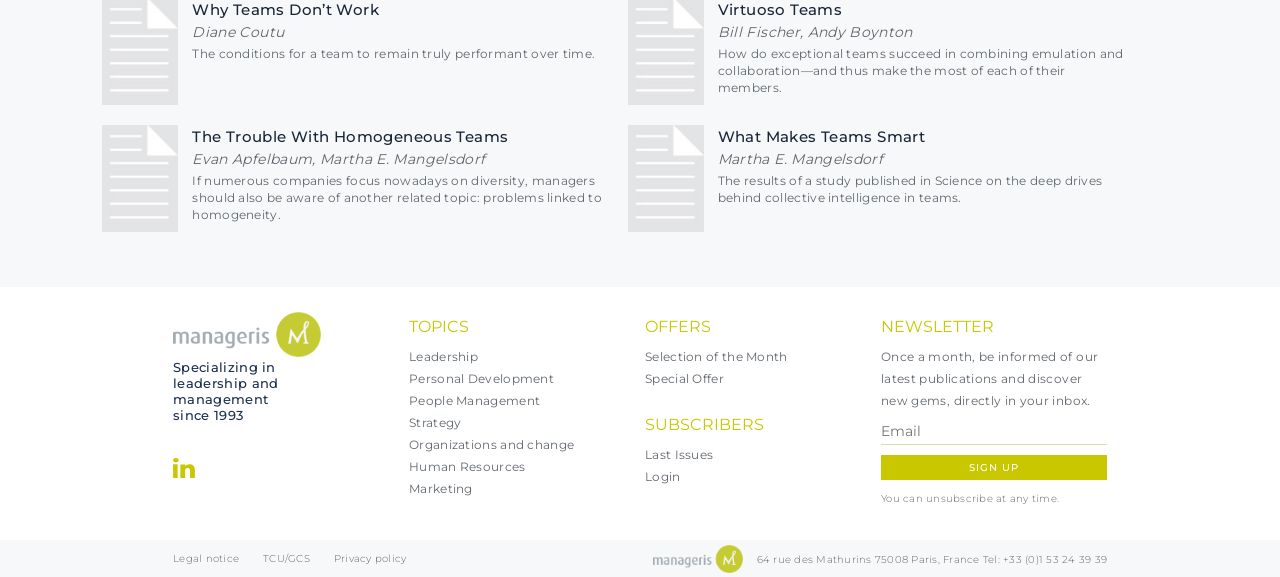Determine the bounding box coordinates of the clickable region to follow the instruction: "Click on the link 'Manageris'".

[0.135, 0.542, 0.251, 0.619]